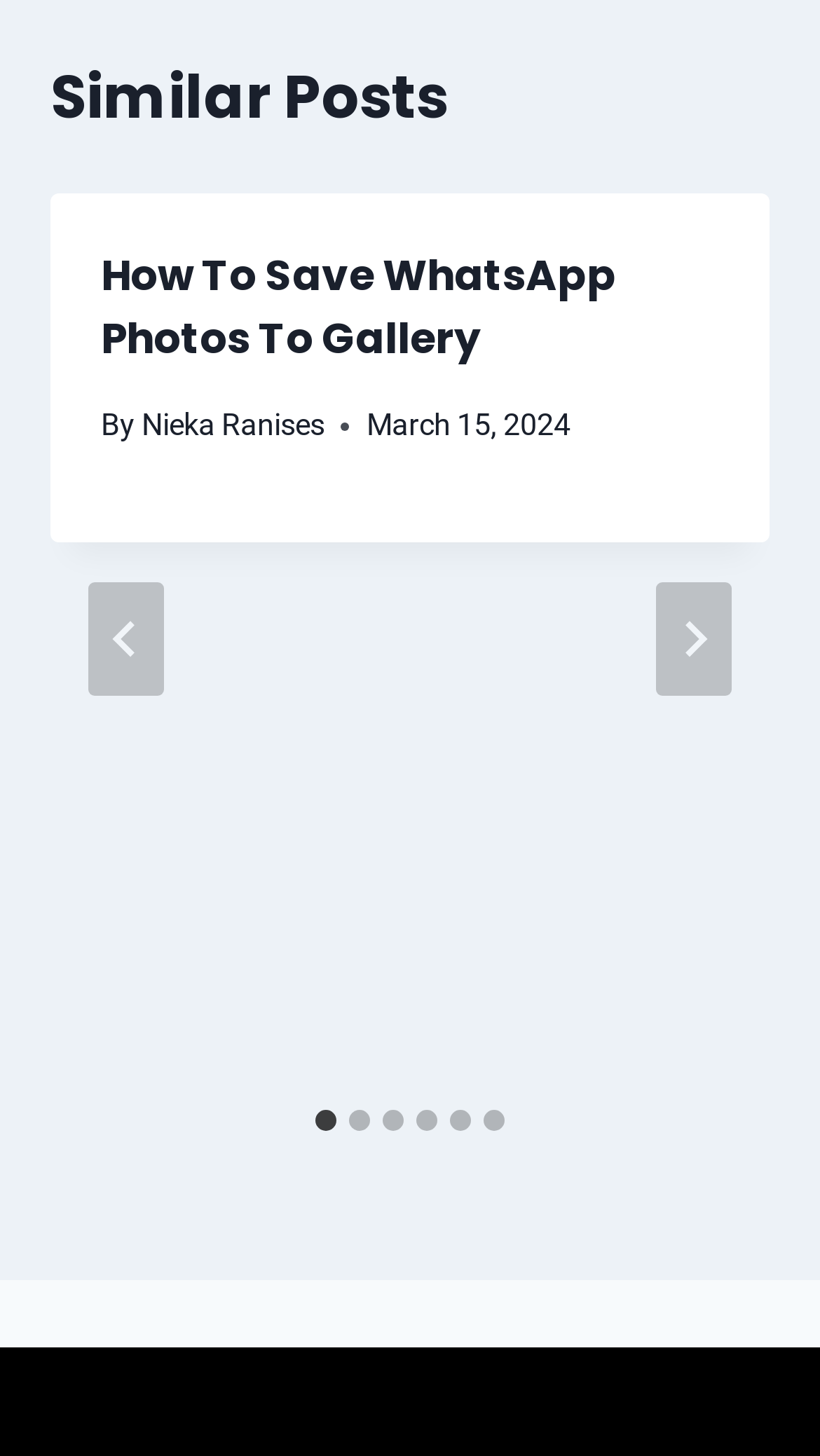Please find the bounding box coordinates of the element that needs to be clicked to perform the following instruction: "View slide 2". The bounding box coordinates should be four float numbers between 0 and 1, represented as [left, top, right, bottom].

[0.426, 0.762, 0.451, 0.777]